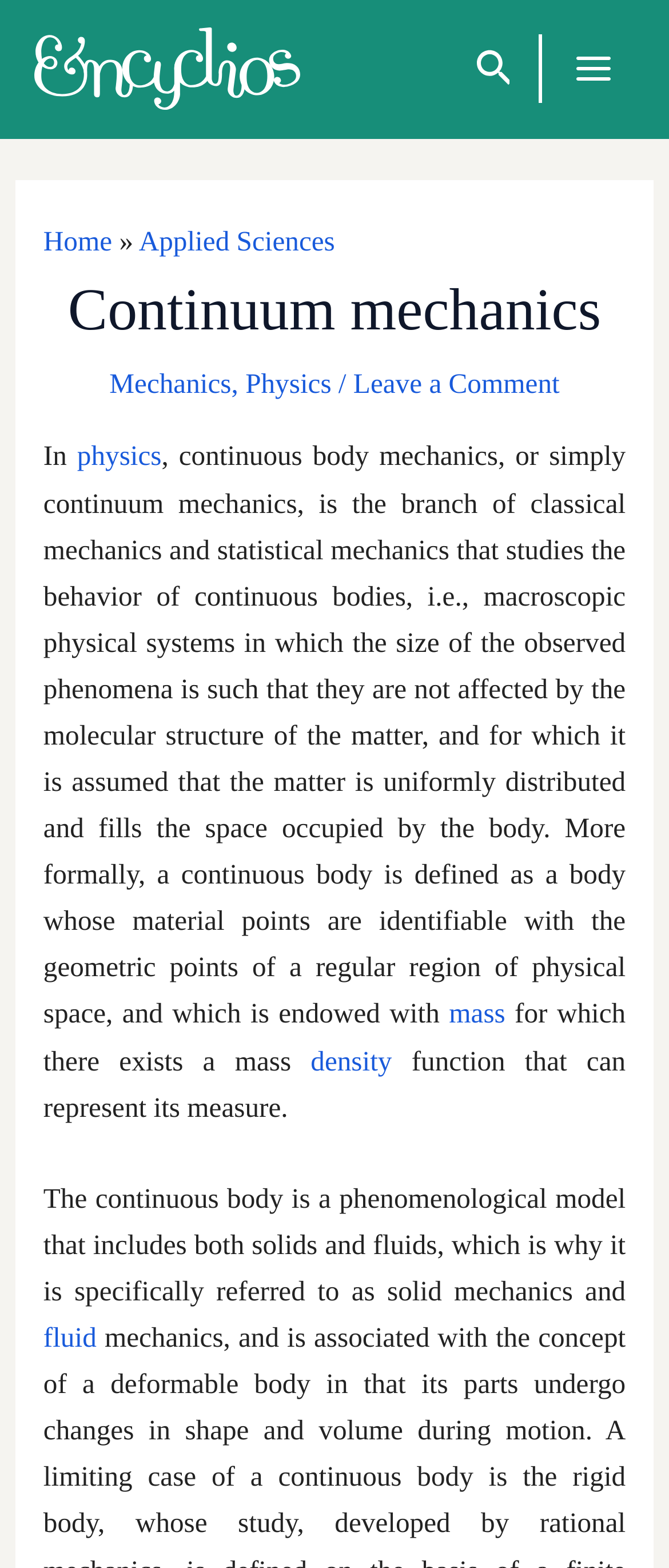Locate the bounding box coordinates of the region to be clicked to comply with the following instruction: "Go to the main menu". The coordinates must be four float numbers between 0 and 1, in the form [left, top, right, bottom].

[0.824, 0.017, 0.949, 0.071]